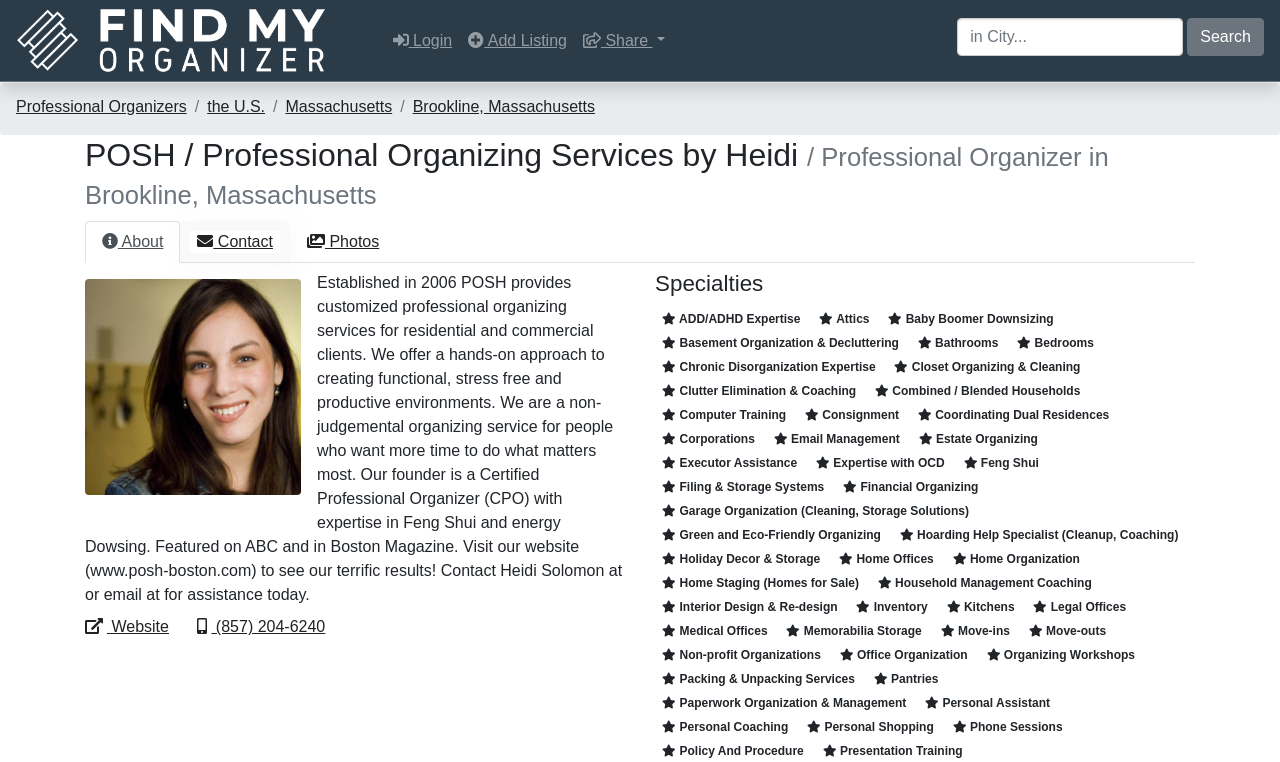What is the name of the professional organizer?
Please provide a comprehensive answer to the question based on the webpage screenshot.

The name of the professional organizer can be inferred from the heading 'POSH / Professional Organizing Services by Heidi / Professional Organizer in Brookline, Massachusetts' which is located at the top of the webpage.